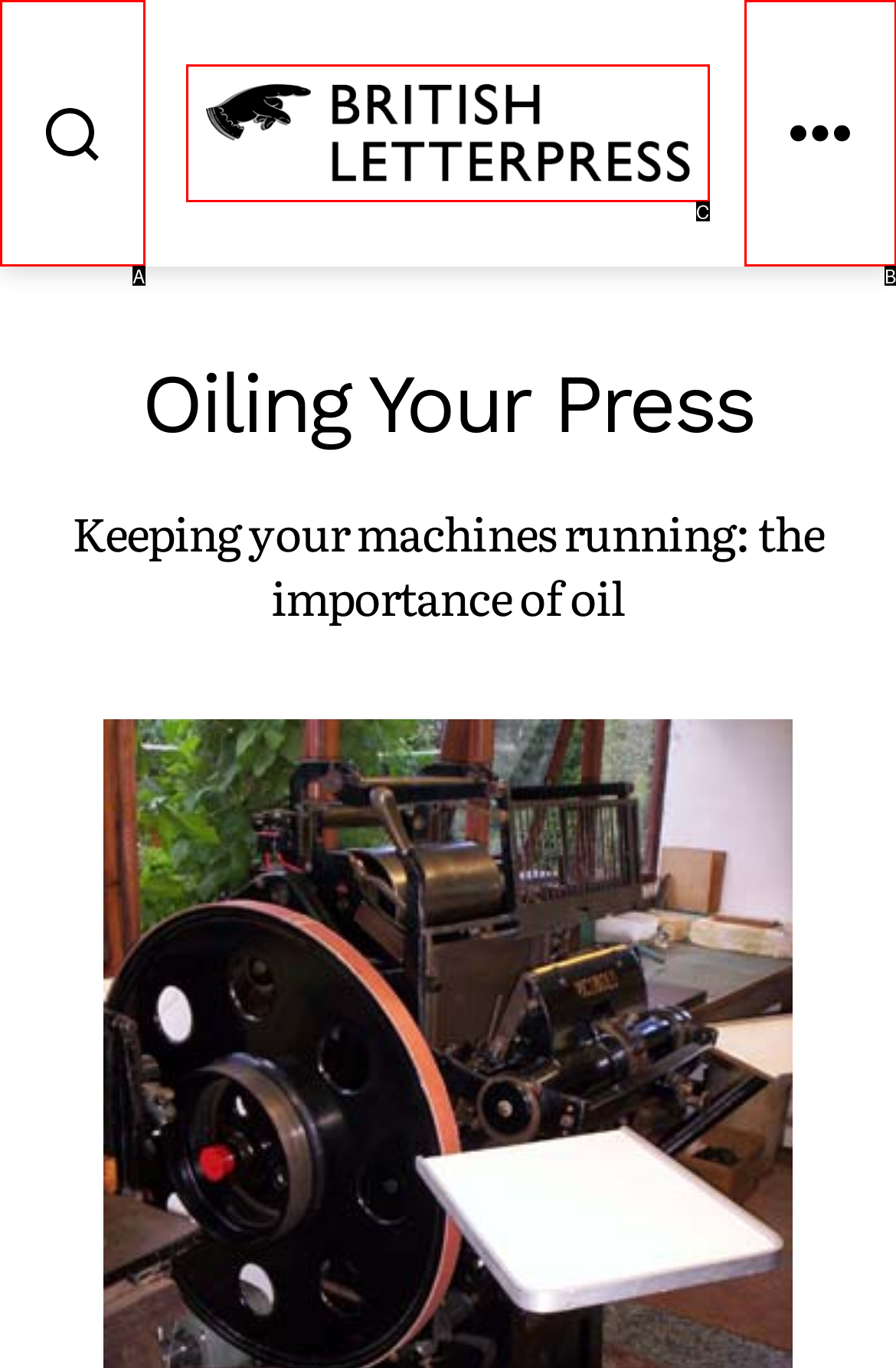Select the HTML element that corresponds to the description: Search. Answer with the letter of the matching option directly from the choices given.

A